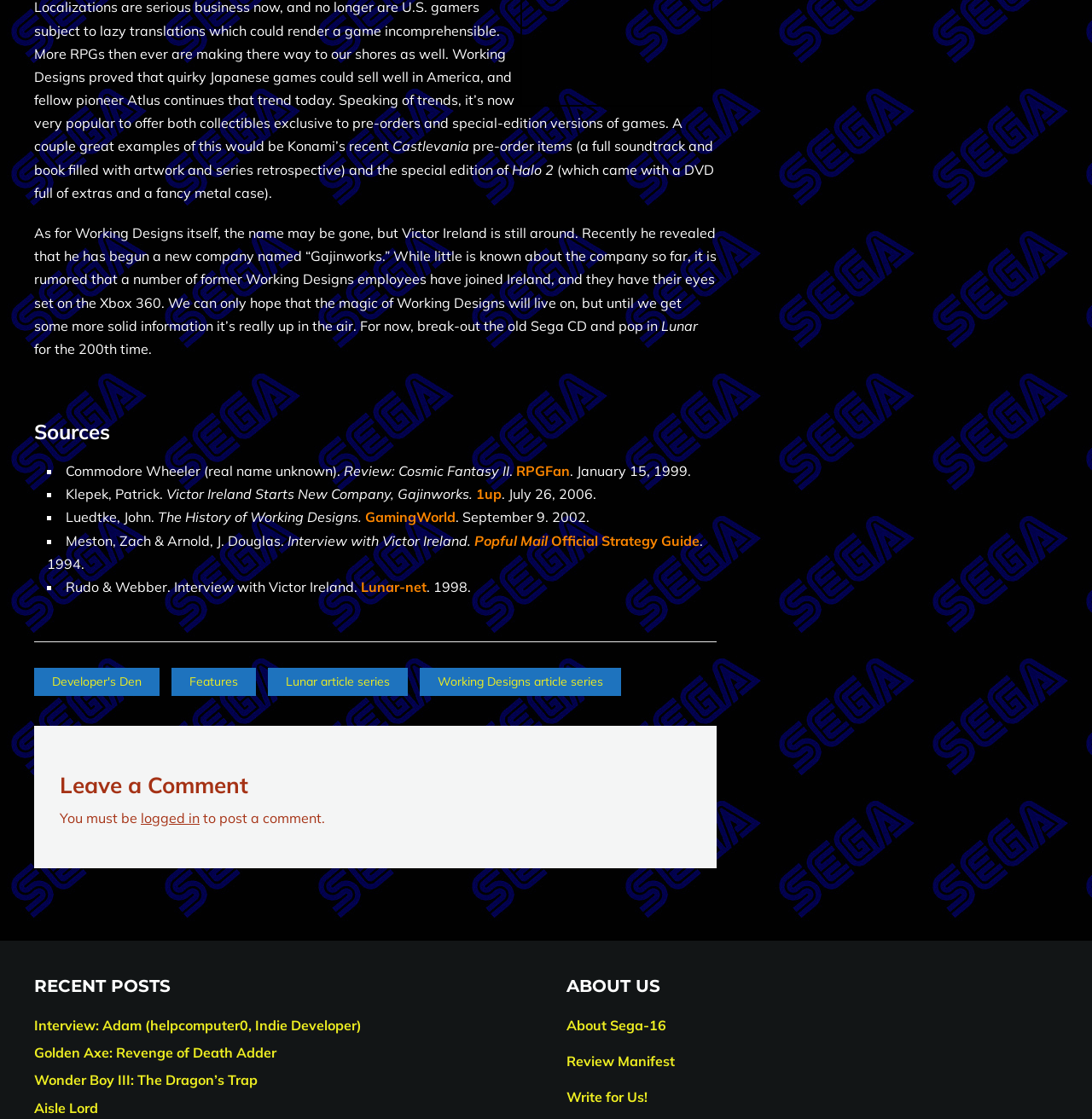Can you find the bounding box coordinates for the element that needs to be clicked to execute this instruction: "Click on the 'Lunar article series' link"? The coordinates should be given as four float numbers between 0 and 1, i.e., [left, top, right, bottom].

[0.245, 0.597, 0.373, 0.622]